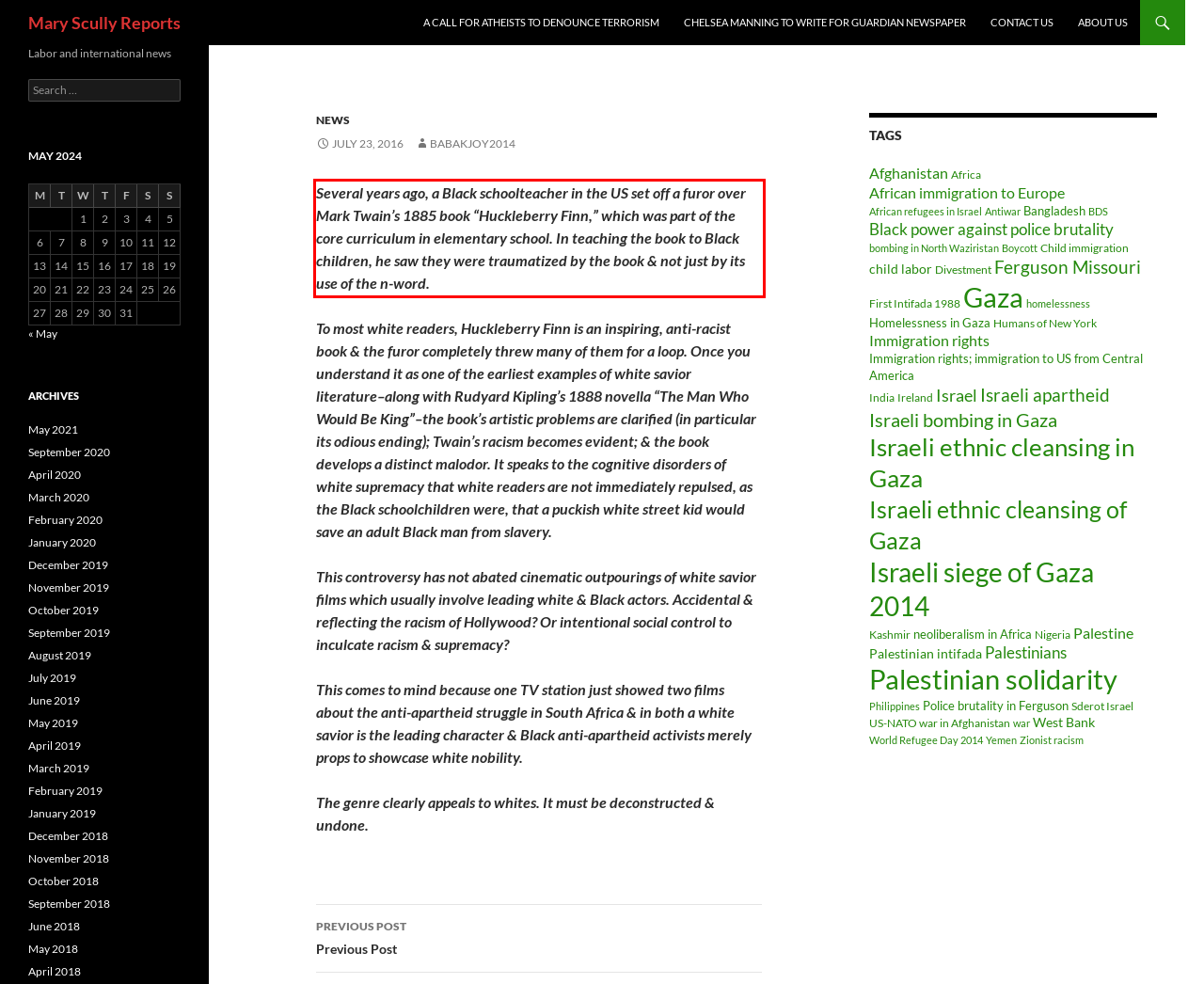Please identify the text within the red rectangular bounding box in the provided webpage screenshot.

Several years ago, a Black schoolteacher in the US set off a furor over Mark Twain’s 1885 book “Huckleberry Finn,” which was part of the core curriculum in elementary school. In teaching the book to Black children, he saw they were traumatized by the book & not just by its use of the n-word.